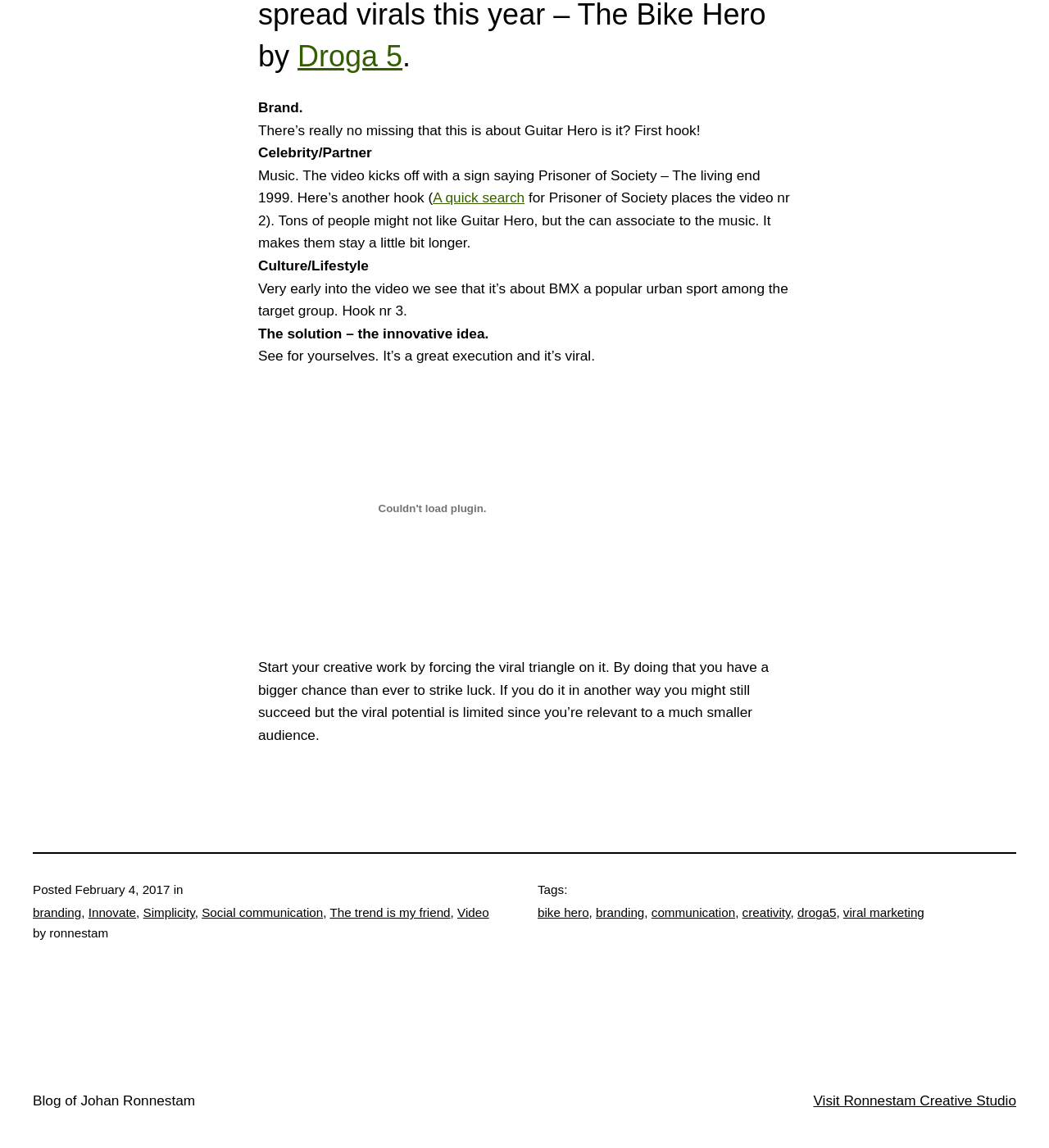Identify the bounding box coordinates necessary to click and complete the given instruction: "Visit the 'branding' category".

[0.031, 0.789, 0.078, 0.801]